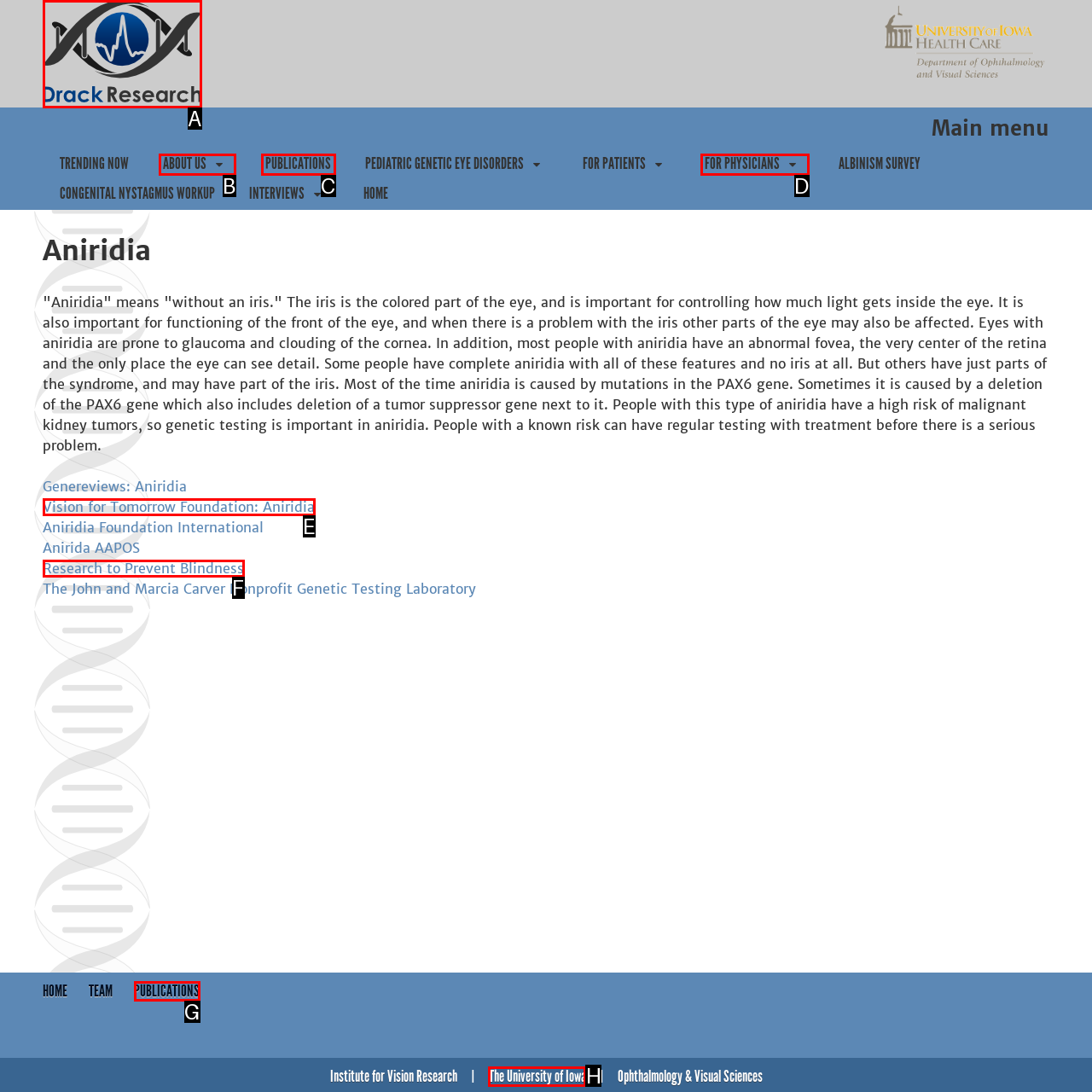Determine the HTML element that best aligns with the description: Vision for Tomorrow Foundation: Aniridia
Answer with the appropriate letter from the listed options.

E